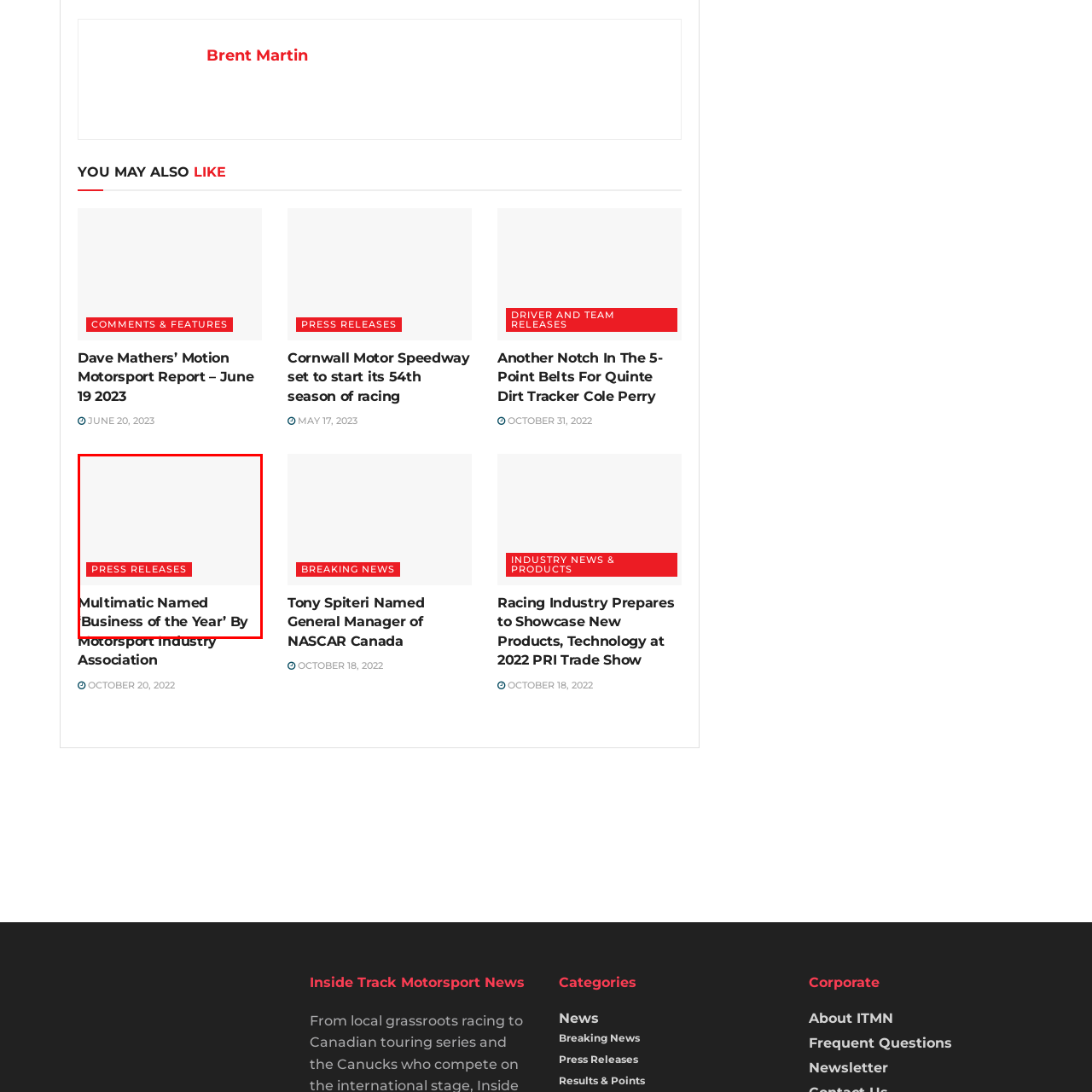What type of communication is this announcement part of?
Carefully examine the image within the red bounding box and provide a detailed answer to the question.

The prominent red banner labeled 'PRESS RELEASES' below the headline suggests that this announcement is part of an official communication from the Motorsport Industry Association, specifically a press release.